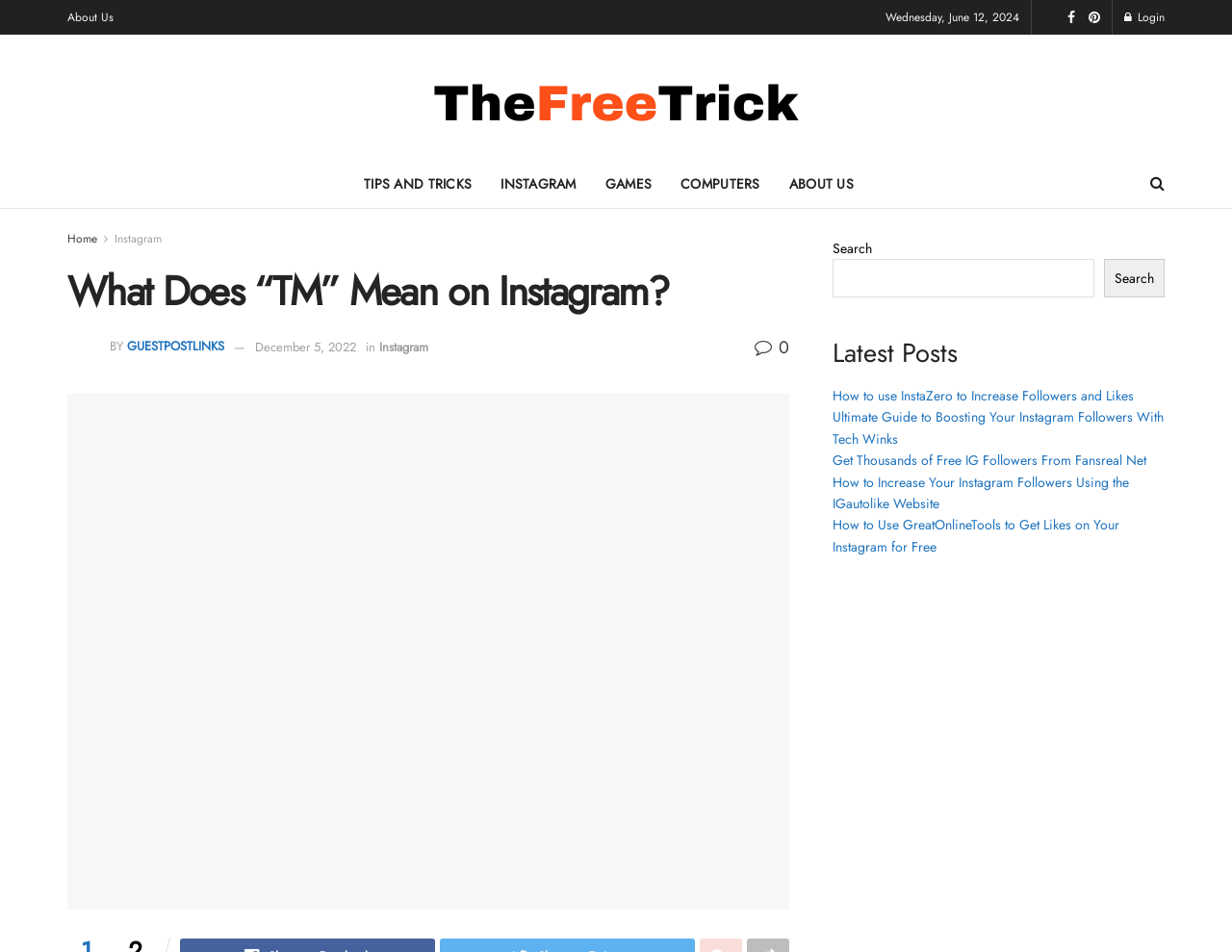Identify the bounding box coordinates for the region to click in order to carry out this instruction: "Read the article 'What Does TM Mean on Instagram'". Provide the coordinates using four float numbers between 0 and 1, formatted as [left, top, right, bottom].

[0.055, 0.414, 0.641, 0.956]